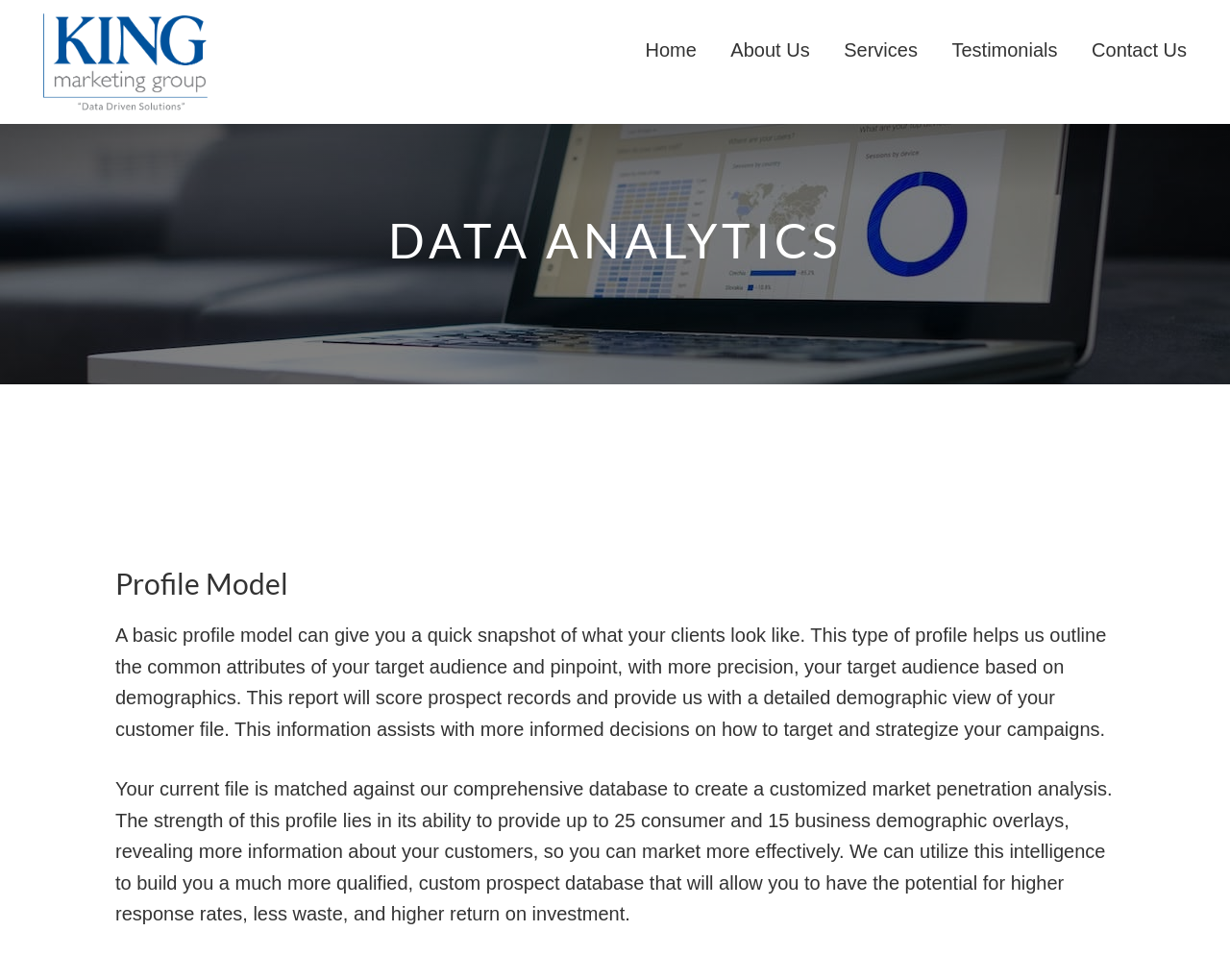What is the benefit of using the profile model?
Based on the image, respond with a single word or phrase.

Higher response rates and return on investment